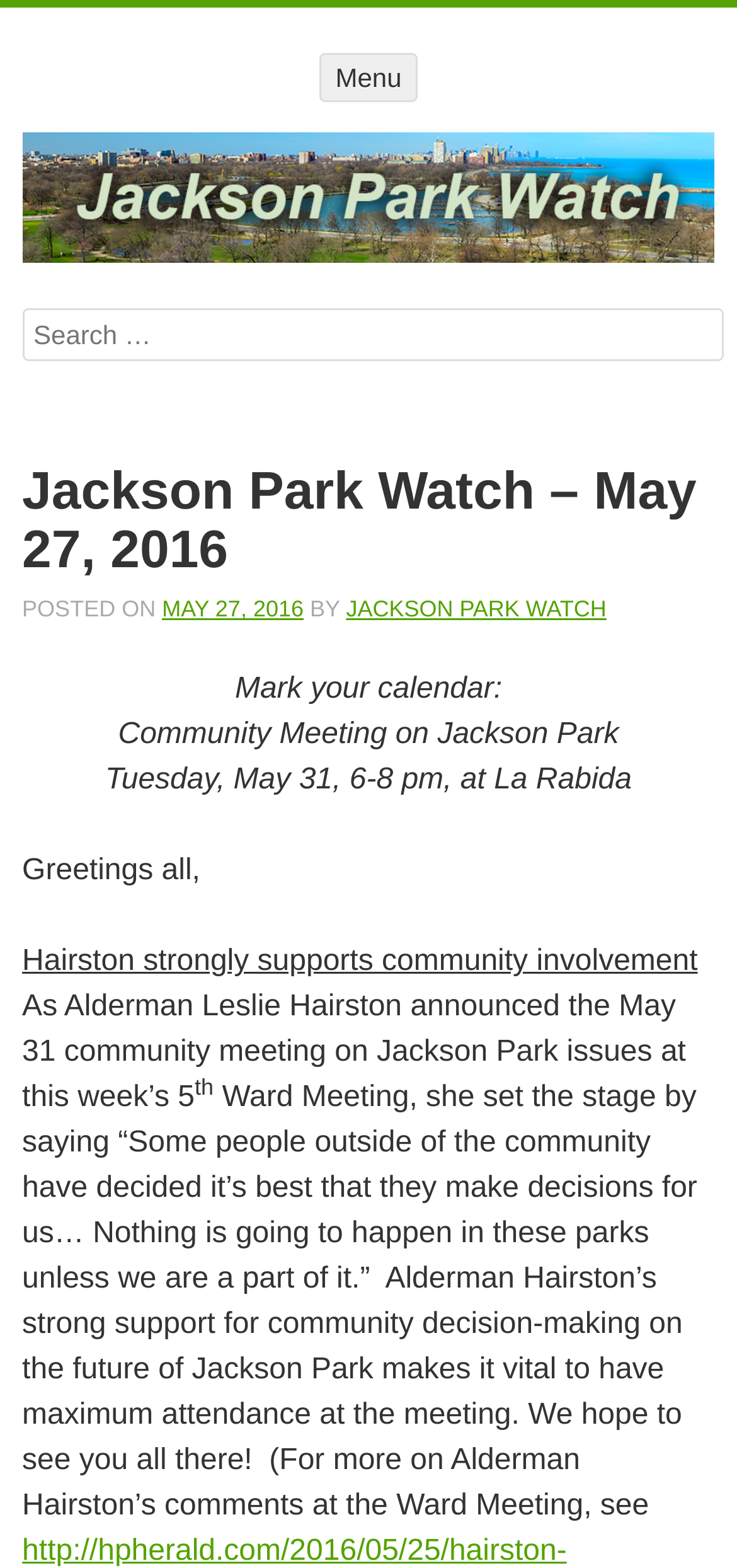What is the location of the community meeting?
Please respond to the question with a detailed and thorough explanation.

The location of the community meeting can be determined by reading the text 'Tuesday, May 31, 6-8 pm, at La Rabida' which explicitly states the location of the meeting.